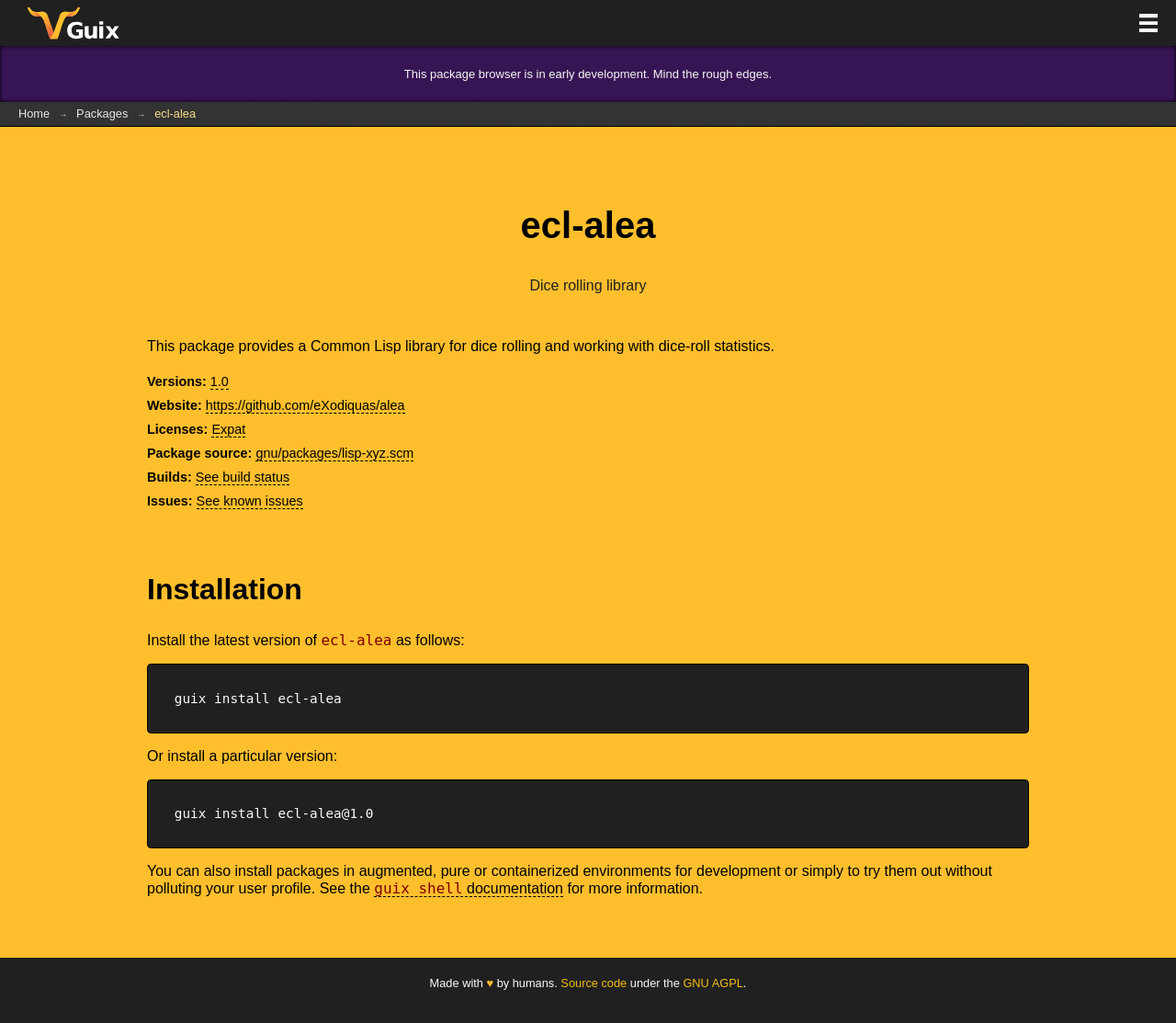Locate the UI element described by ecl-alea in the provided webpage screenshot. Return the bounding box coordinates in the format (top-left x, top-left y, bottom-right x, bottom-right y), ensuring all values are between 0 and 1.

[0.128, 0.1, 0.17, 0.123]